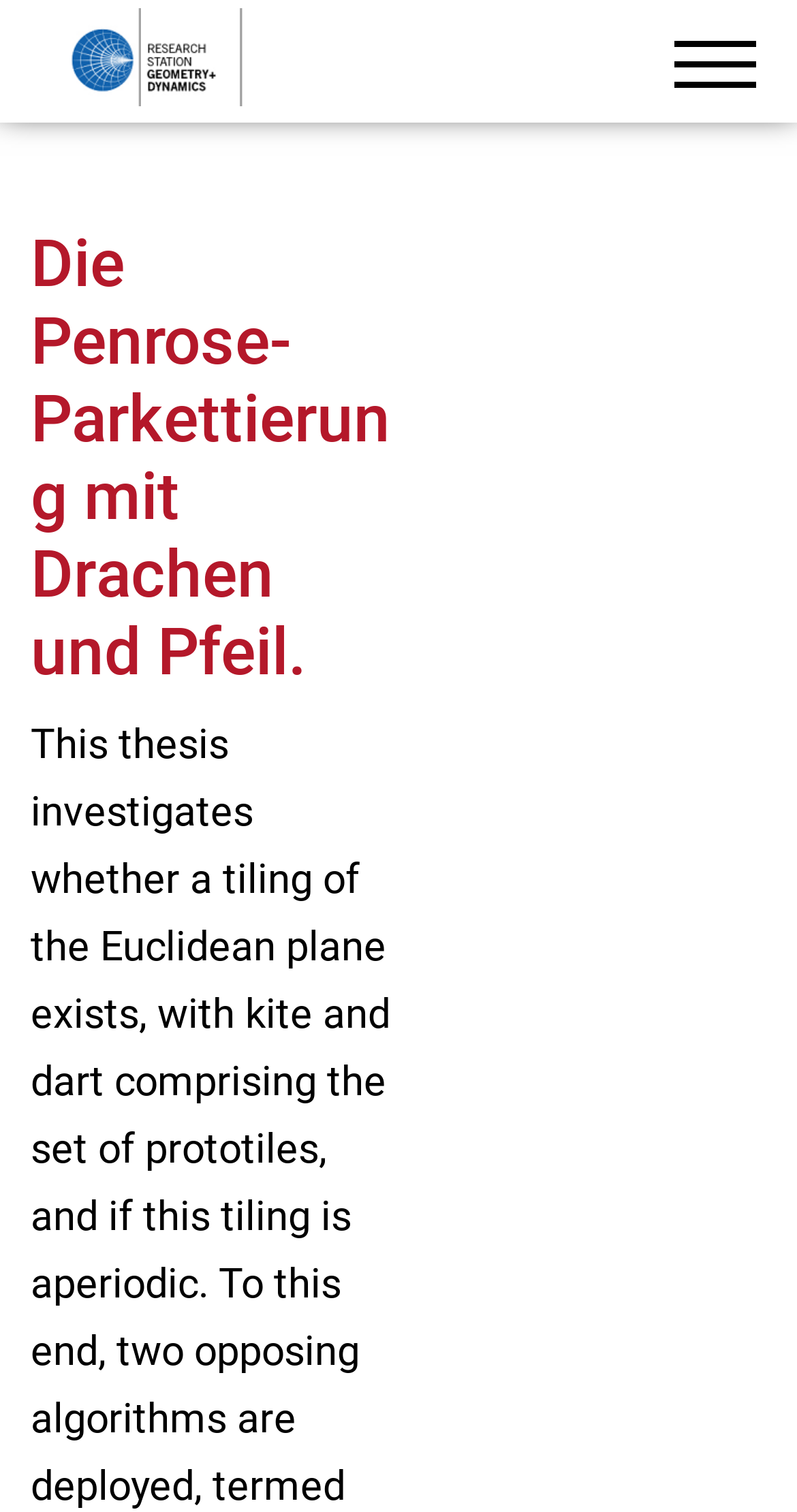Extract the primary heading text from the webpage.

Die Penrose-Parkettierung mit Drachen und Pfeil.